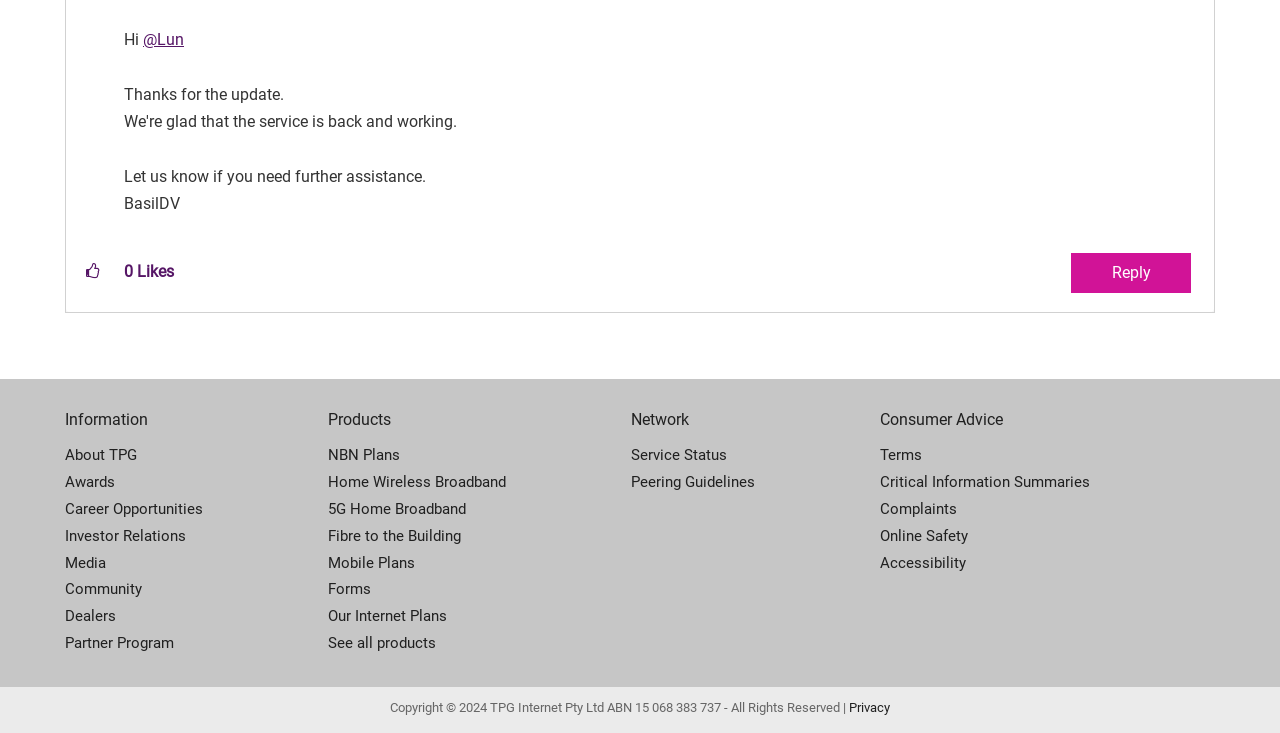Please determine the bounding box coordinates of the area that needs to be clicked to complete this task: 'Reply to the post'. The coordinates must be four float numbers between 0 and 1, formatted as [left, top, right, bottom].

[0.837, 0.345, 0.93, 0.4]